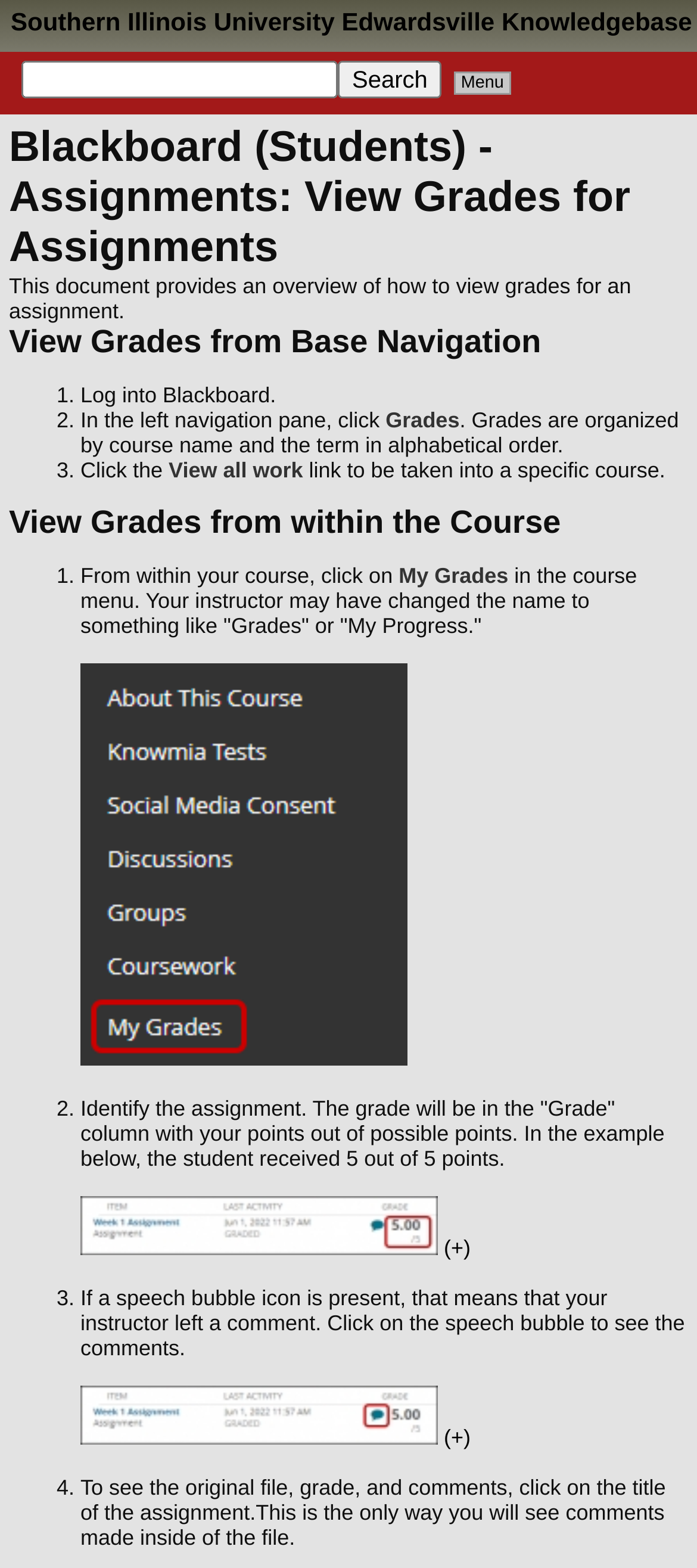Given the element description: "Menu", predict the bounding box coordinates of this UI element. The coordinates must be four float numbers between 0 and 1, given as [left, top, right, bottom].

[0.651, 0.046, 0.733, 0.06]